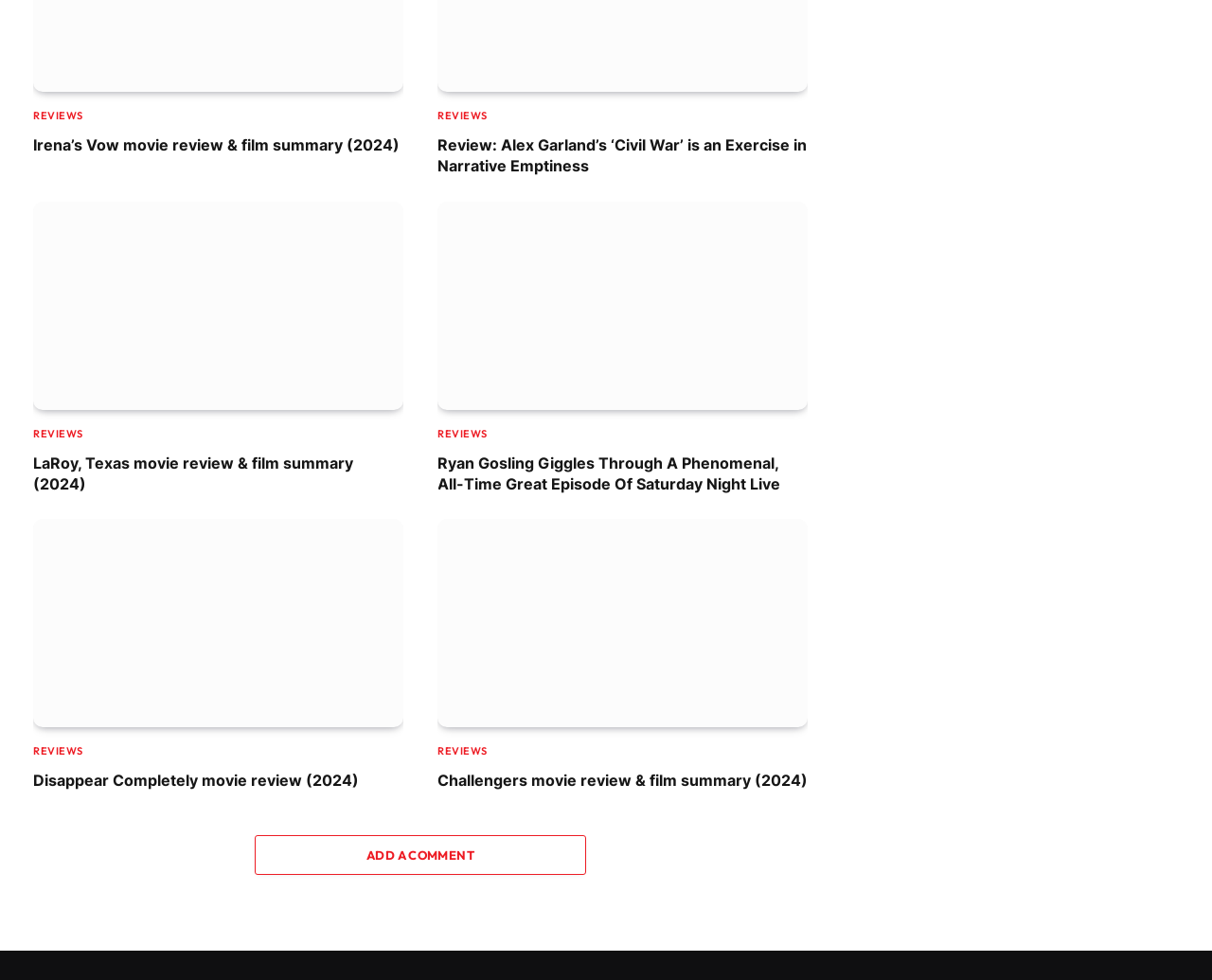Extract the bounding box coordinates for the UI element described as: "Home".

None